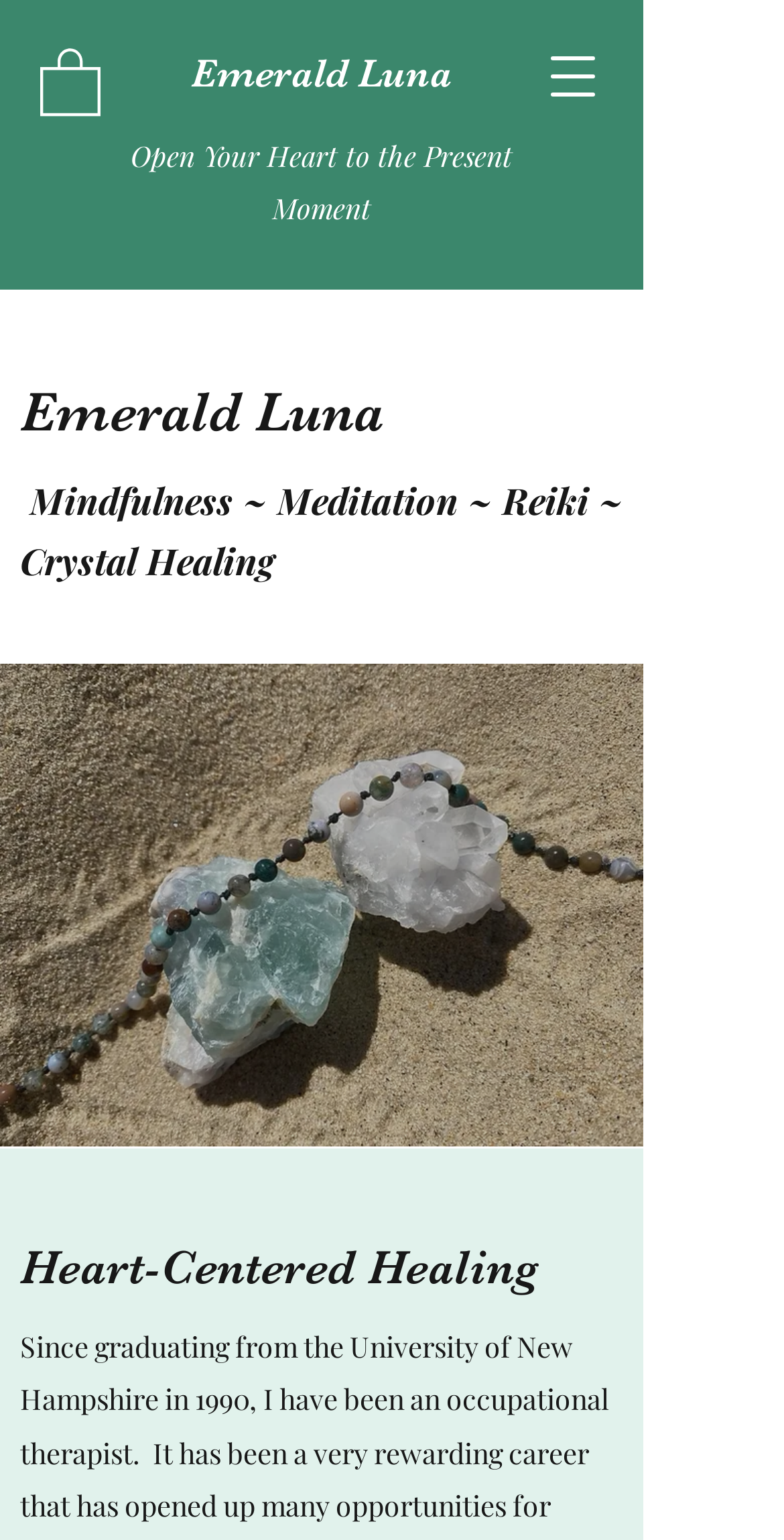Provide the bounding box coordinates of the HTML element described by the text: "Emerald Luna".

[0.244, 0.033, 0.577, 0.063]